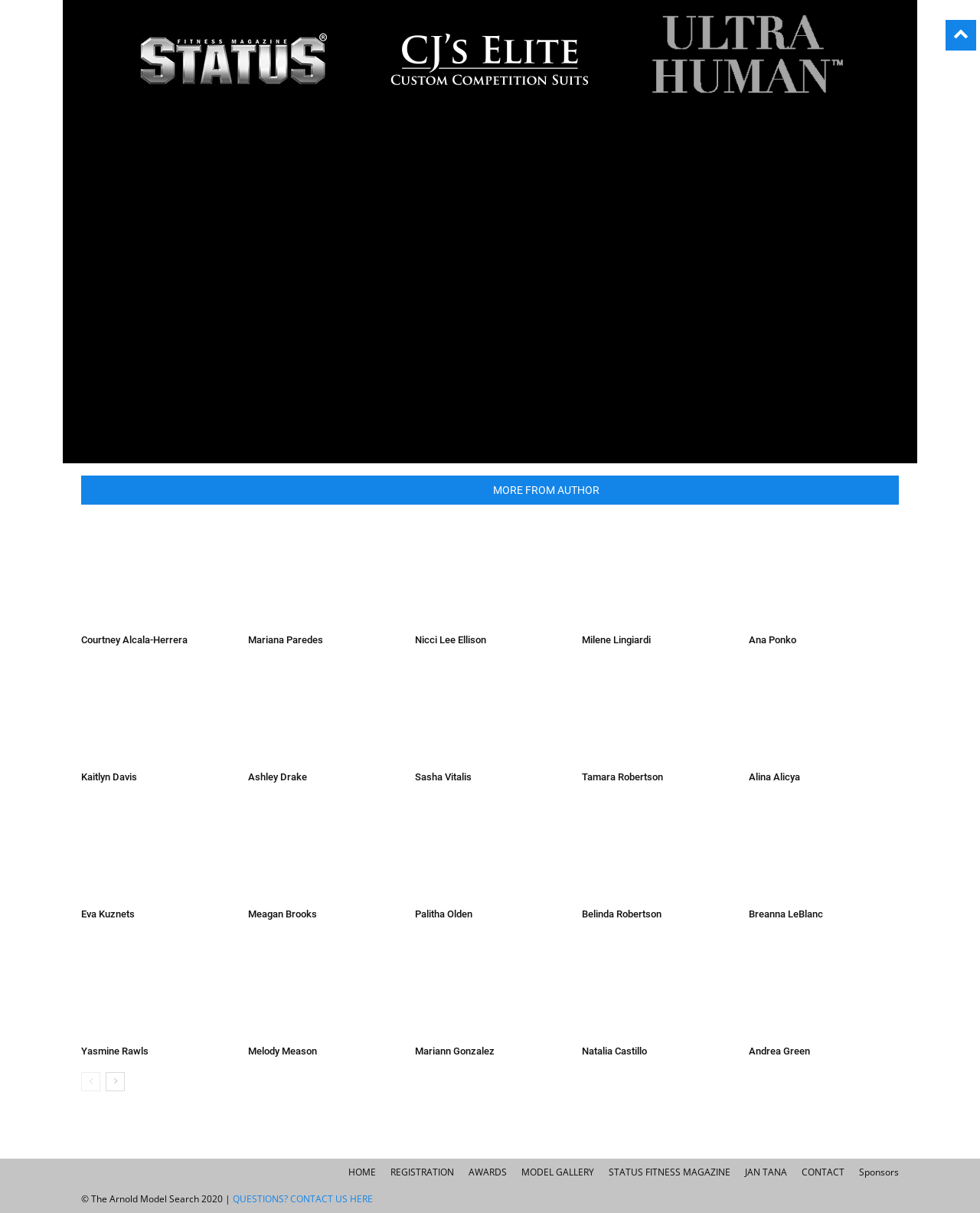Identify the bounding box coordinates for the region of the element that should be clicked to carry out the instruction: "read the article by Mariana Paredes". The bounding box coordinates should be four float numbers between 0 and 1, i.e., [left, top, right, bottom].

[0.253, 0.432, 0.406, 0.517]